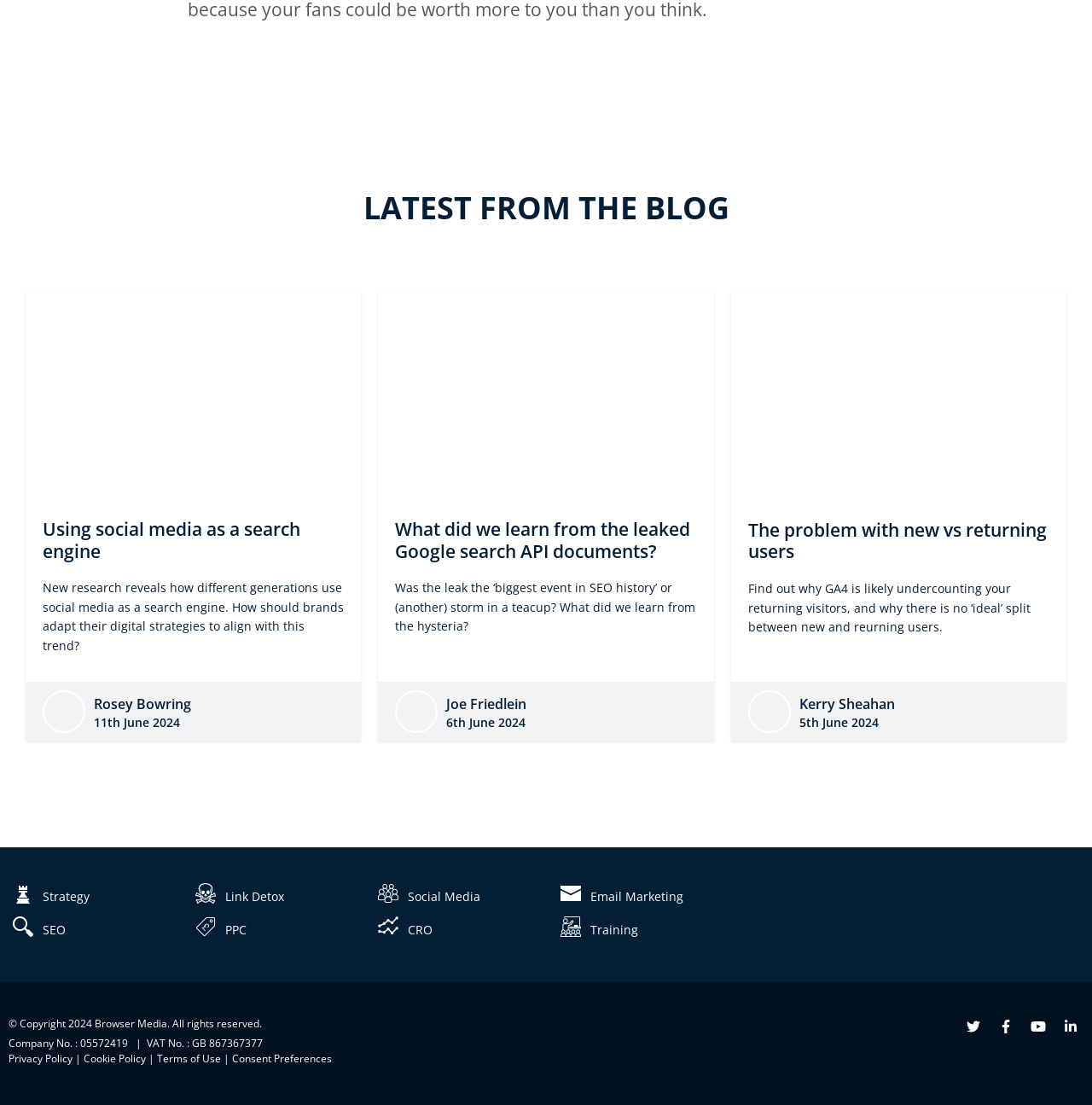Given the webpage screenshot, identify the bounding box of the UI element that matches this description: "Terms of Use".

[0.144, 0.951, 0.202, 0.964]